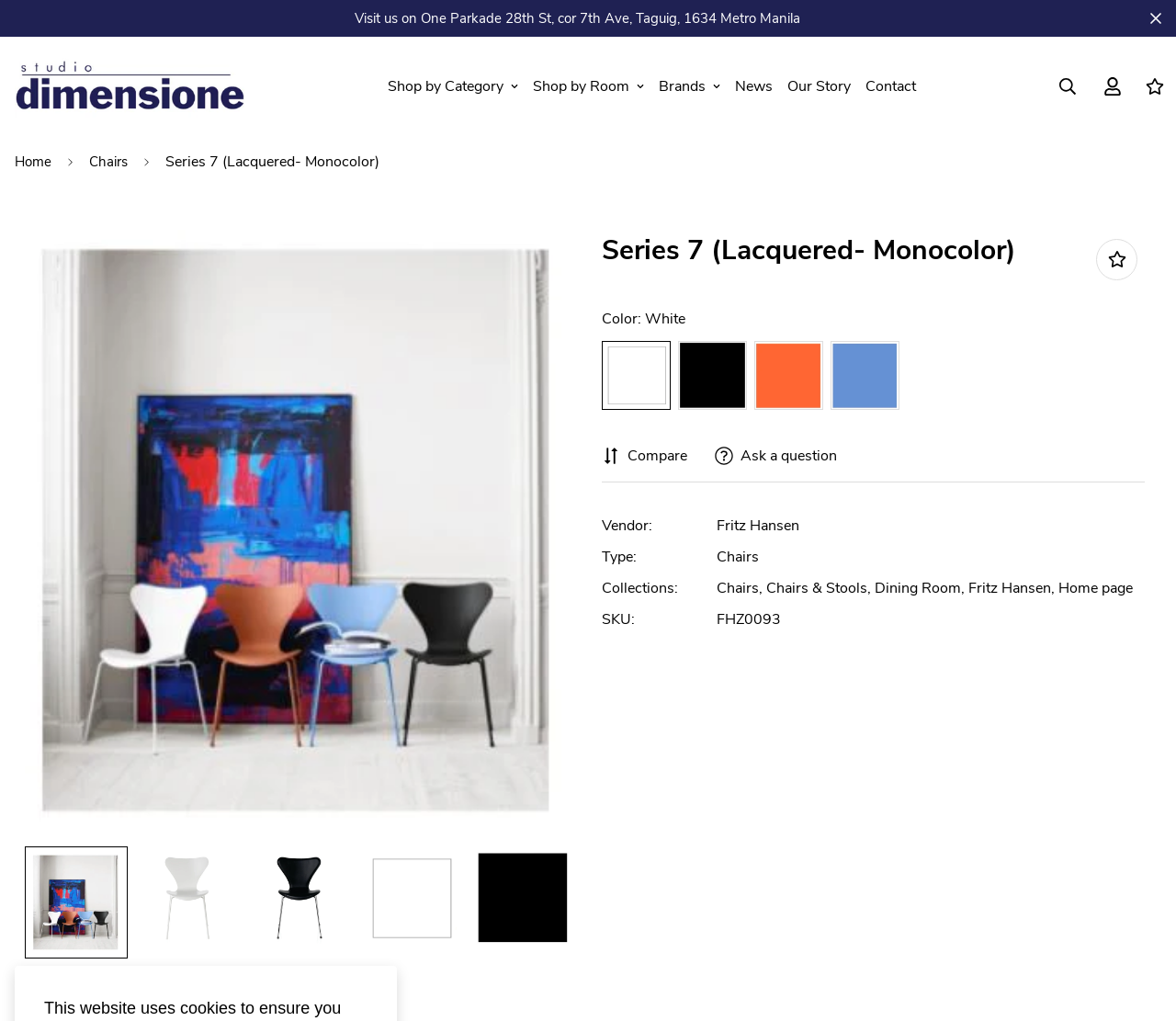Can you specify the bounding box coordinates of the area that needs to be clicked to fulfill the following instruction: "Contact us"?

[0.729, 0.056, 0.785, 0.113]